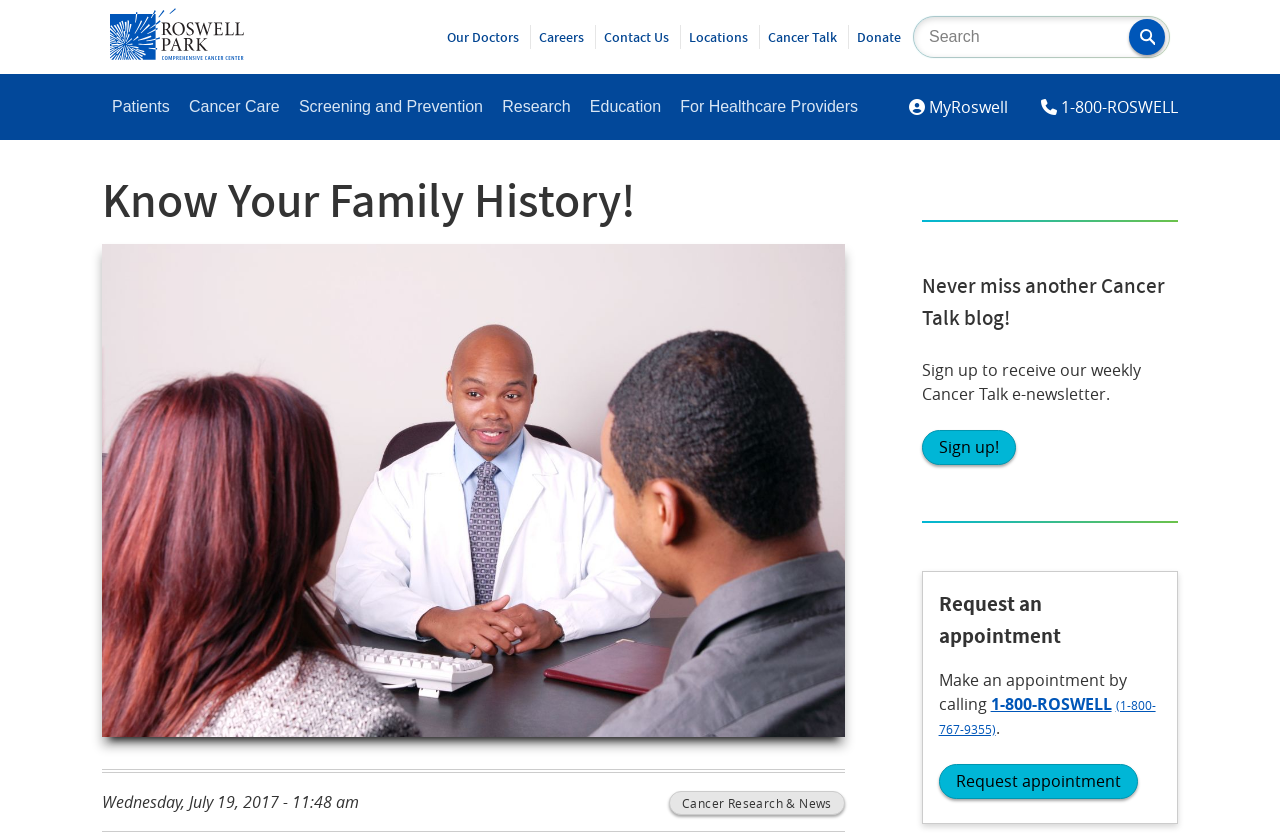How can I request an appointment?
Please answer using one word or phrase, based on the screenshot.

By calling 1-800-ROSWELL or requesting online